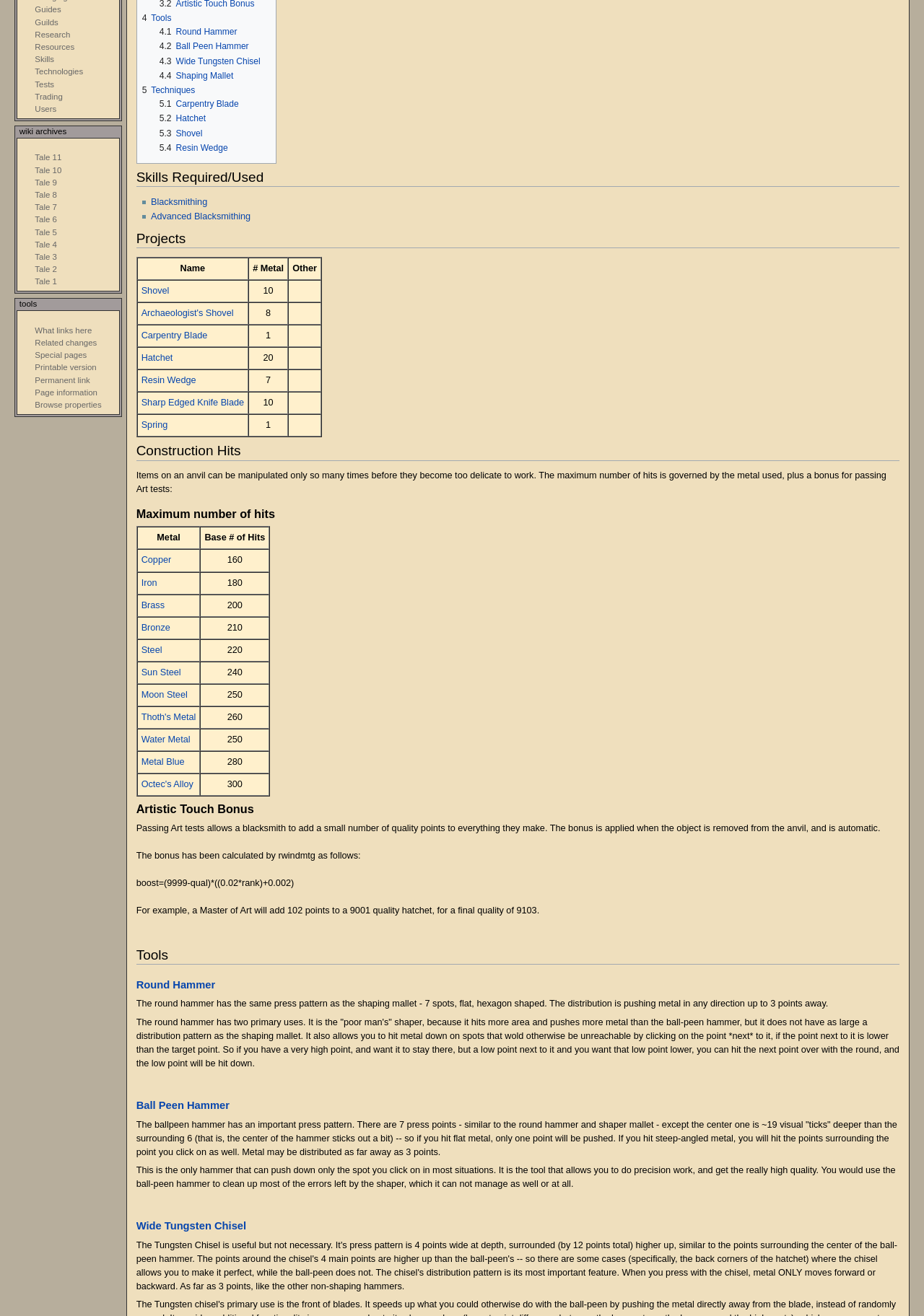Identify the bounding box coordinates for the UI element described as follows: Printable version. Use the format (top-left x, top-left y, bottom-right x, bottom-right y) and ensure all values are floating point numbers between 0 and 1.

[0.038, 0.276, 0.104, 0.283]